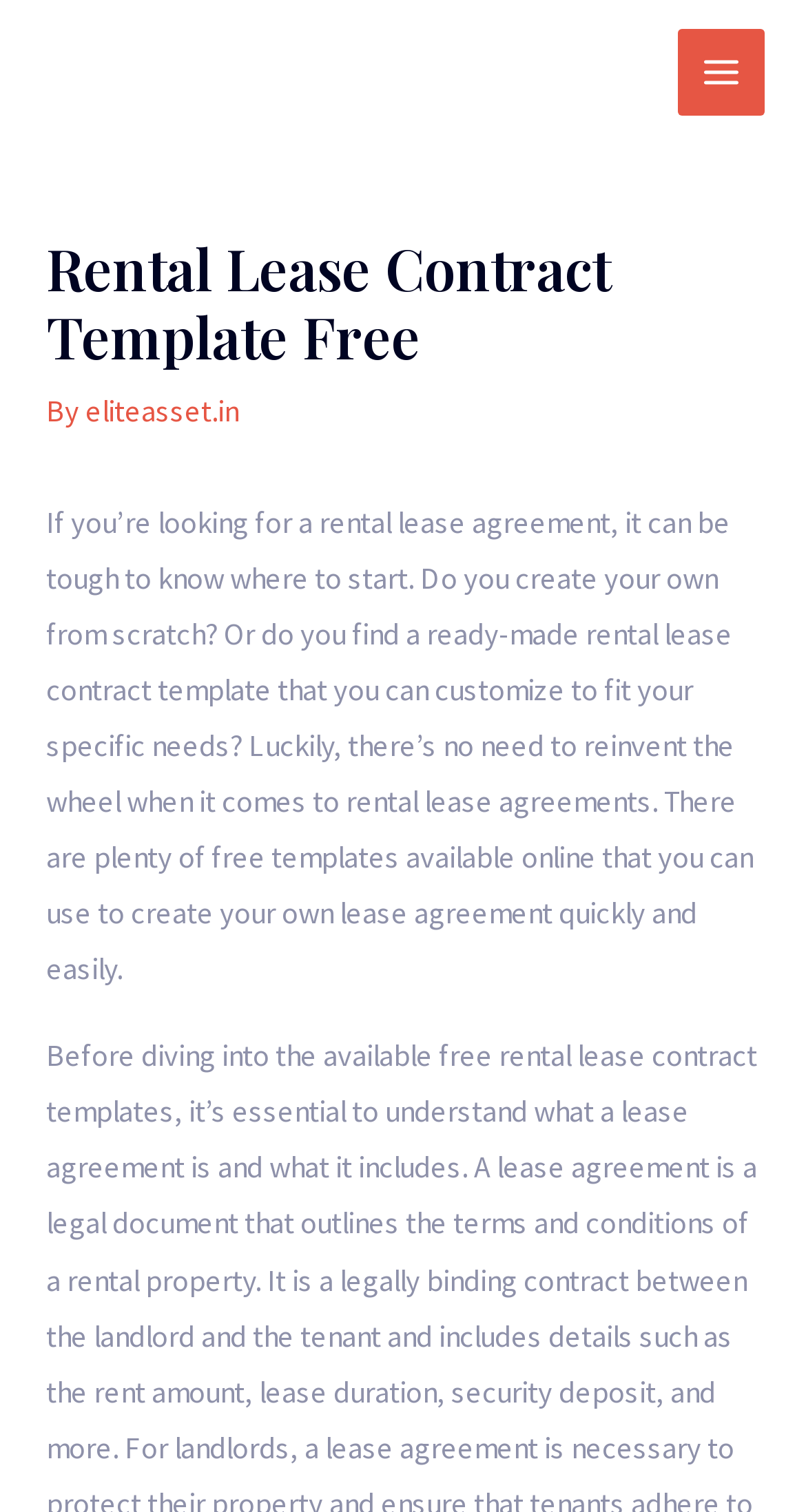What is the main topic of the text?
Using the image as a reference, give a one-word or short phrase answer.

Rental lease agreement